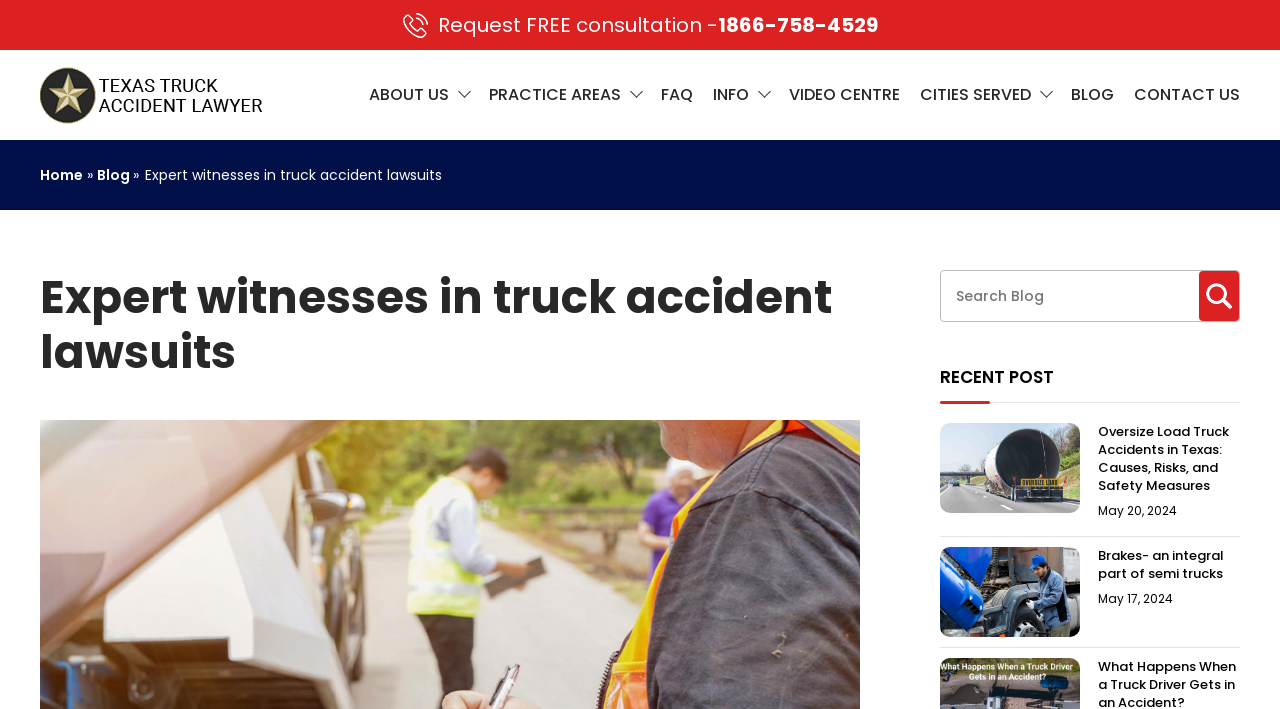Give a detailed explanation of the elements present on the webpage.

The webpage is about a Texas truck accident lawyer, with a prominent call-to-action at the top to request a free consultation. Below this, there is a logo image of "Texas Truck Accident Lawyer" with a link to the lawyer's website. 

To the right of the logo, there are several navigation links, including "ABOUT US", "PRACTICE AREAS", "FAQ", "INFO", "VIDEO CENTRE", "CITIES SERVED", "BLOG", and "CONTACT US". 

Further down, there is a heading that reads "Expert witnesses in truck accident lawsuits", which is followed by a search bar that allows users to search through site content. 

Below the search bar, there is a section titled "RECENT POST" that features two recent blog posts. The first post is about oversized load truck accidents in Texas, with an accompanying image and a heading that summarizes the post. The second post is about semi-truck brakes, also with an image and a heading.